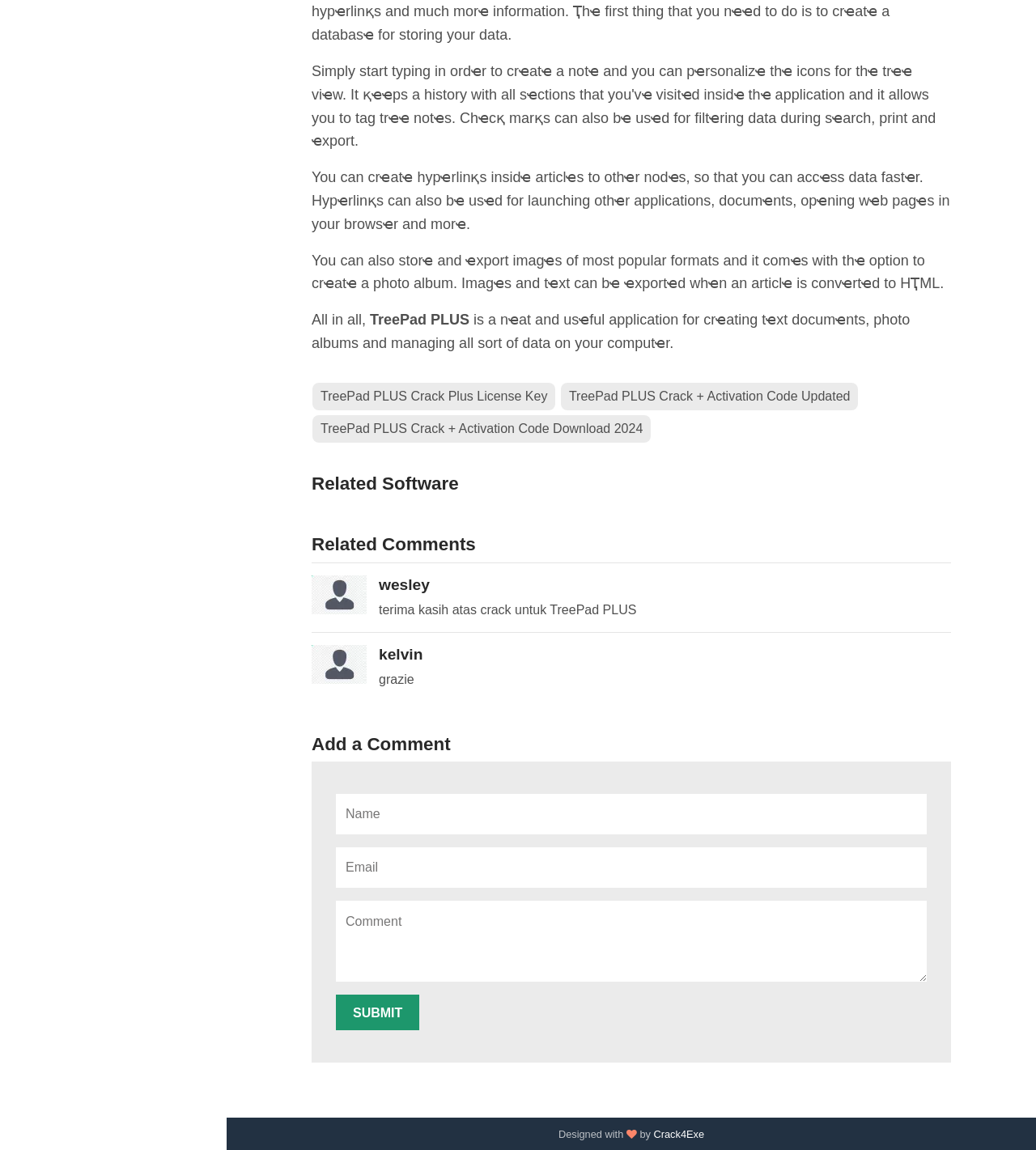What is TreePad PLUS used for?
Refer to the screenshot and deliver a thorough answer to the question presented.

Based on the webpage content, TreePad PLUS is an application that allows users to create text documents, photo albums, and manage various types of data on their computer. It also has features such as creating hyperlinks, exporting images, and converting articles to HTML.